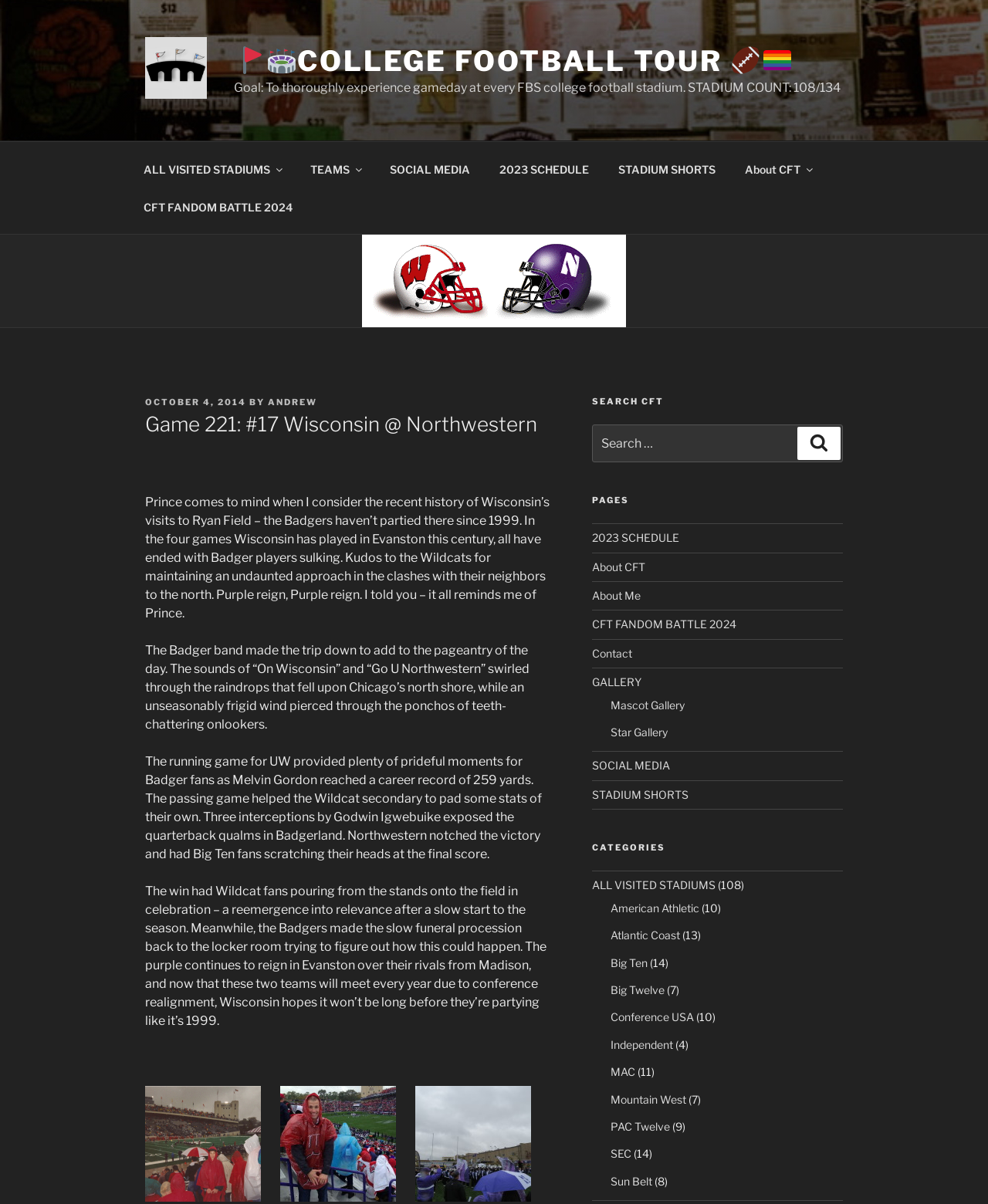Locate the bounding box of the UI element based on this description: "ALL VISITED STADIUMS". Provide four float numbers between 0 and 1 as [left, top, right, bottom].

[0.599, 0.73, 0.724, 0.741]